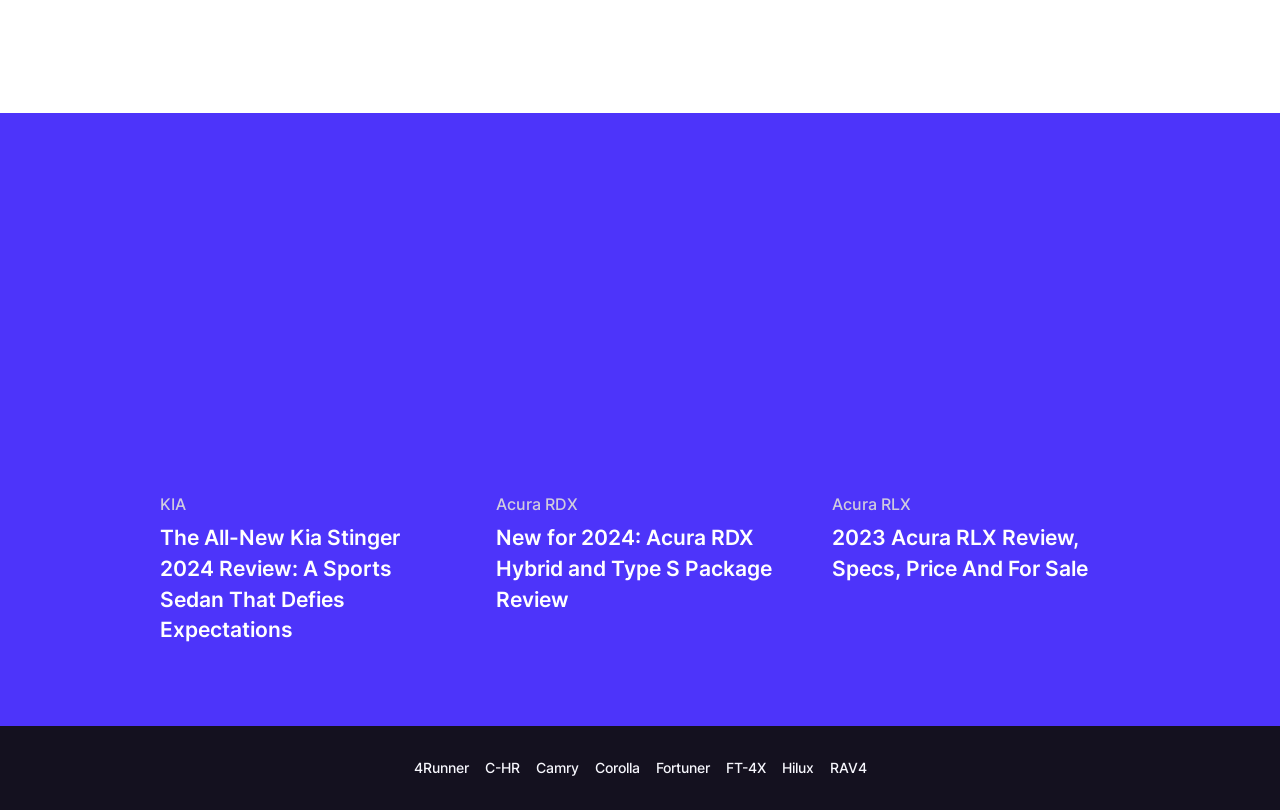Indicate the bounding box coordinates of the element that must be clicked to execute the instruction: "Read about the All-New Kia Stinger 2024 Review". The coordinates should be given as four float numbers between 0 and 1, i.e., [left, top, right, bottom].

[0.125, 0.646, 0.35, 0.798]